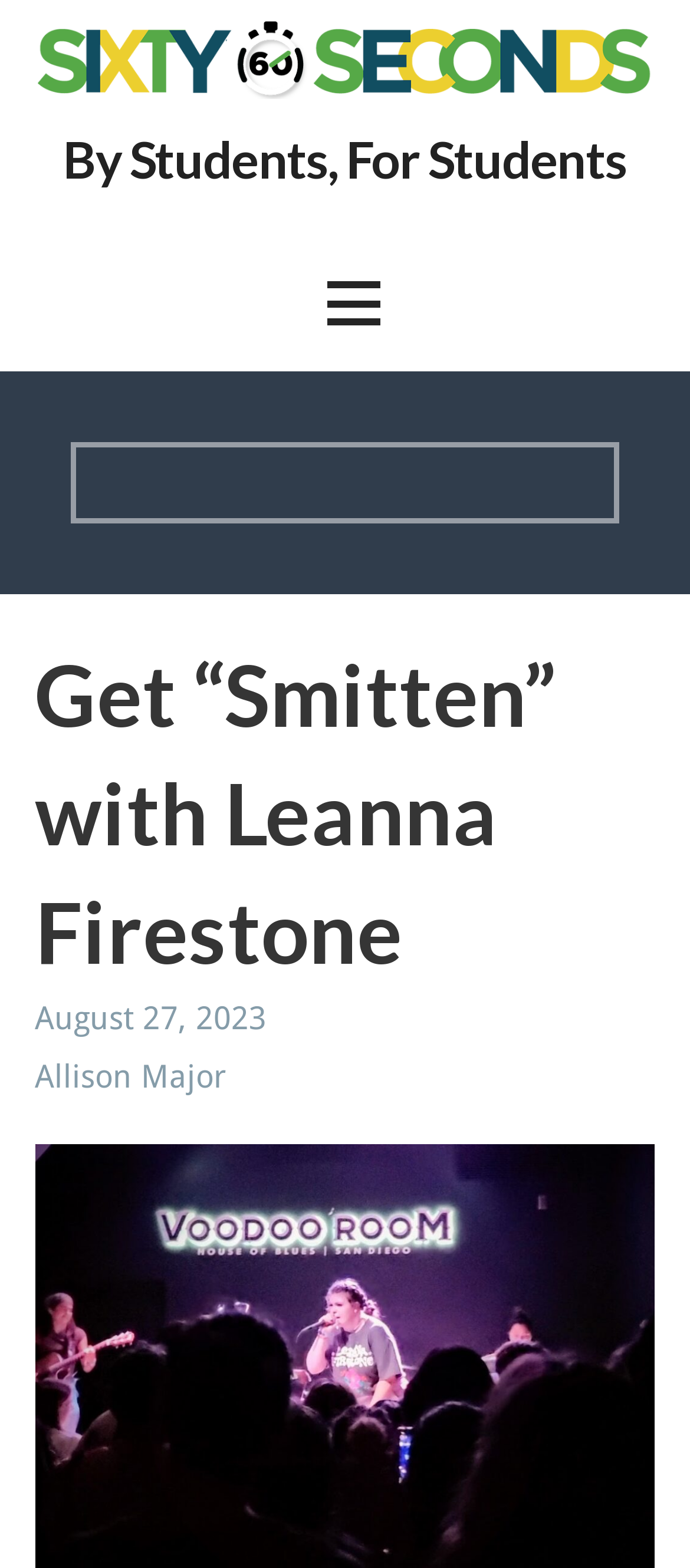Offer an in-depth caption of the entire webpage.

The webpage appears to be an article or blog post titled "Get “Smitten” with Leanna Firestone" with the subtitle "By Students, For Students". At the top of the page, there is a link and an image, both with the same text "By Students, For Students", positioned side by side, taking up most of the width of the page. 

Below this, there is a button that contains a header with the title "Get “Smitten” with Leanna Firestone" and a static text "August 27, 2023" positioned below the title. To the right of the date, there is a link with the text "Allison Major". 

The article or blog post content is not explicitly mentioned in the accessibility tree, but based on the meta description, it seems to be discussing TikTok and its algorithm.